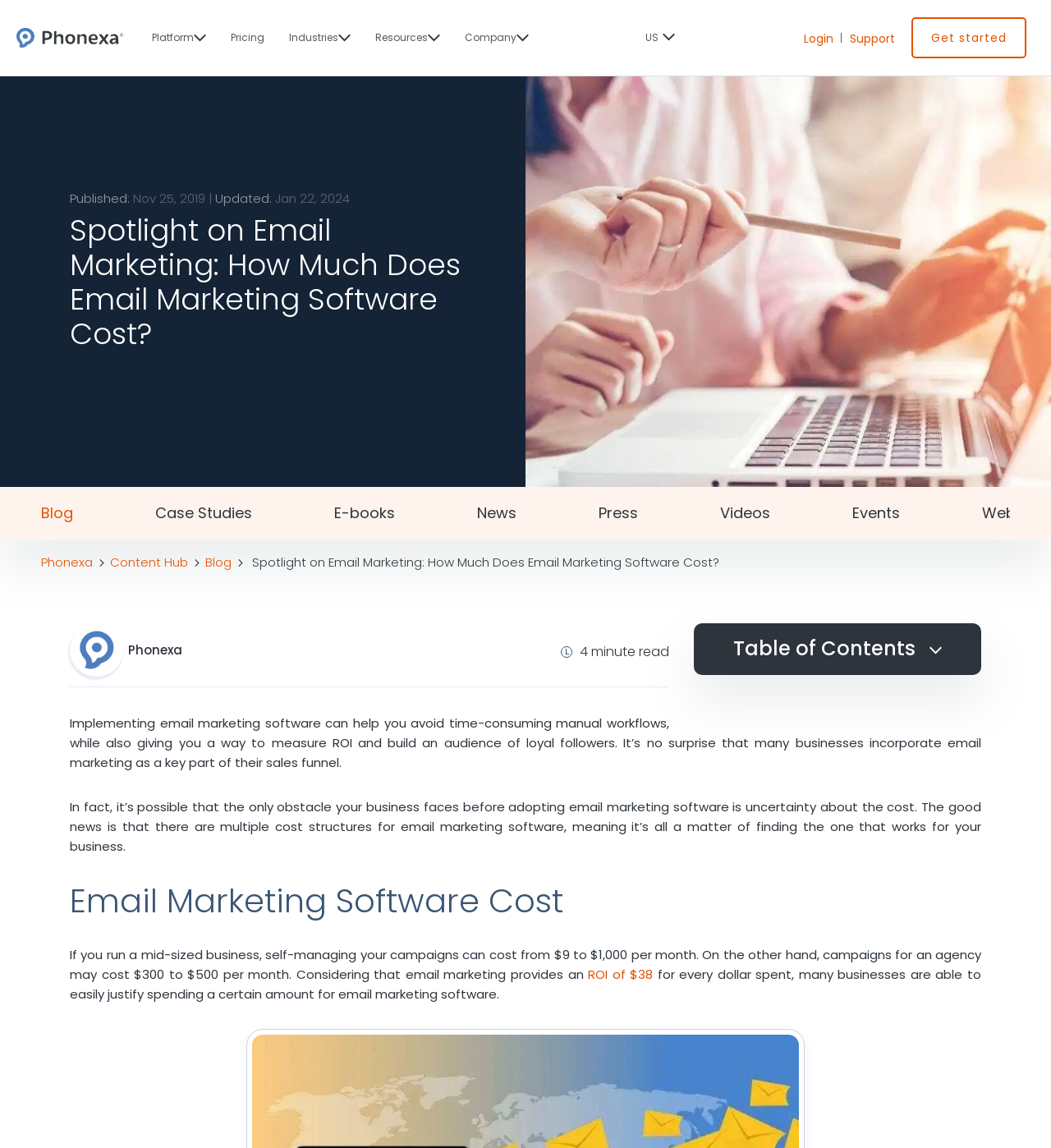What is the topic of the article?
Please ensure your answer to the question is detailed and covers all necessary aspects.

I found the topic of the article by looking at the main heading, which says 'Spotlight on Email Marketing: How Much Does Email Marketing Software Cost?'. This suggests that the article is about the cost of email marketing software.